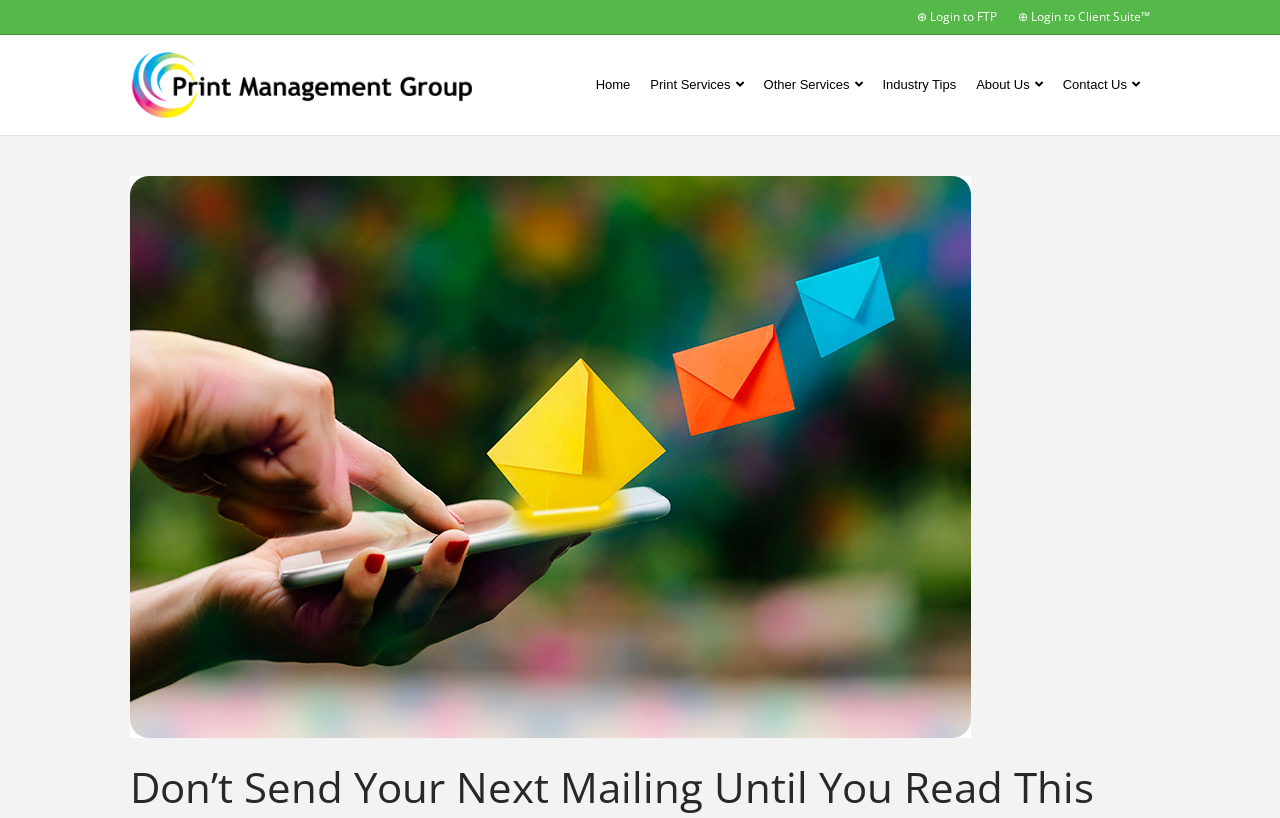What is the name of the company logo?
Answer with a single word or phrase by referring to the visual content.

Print Management Group